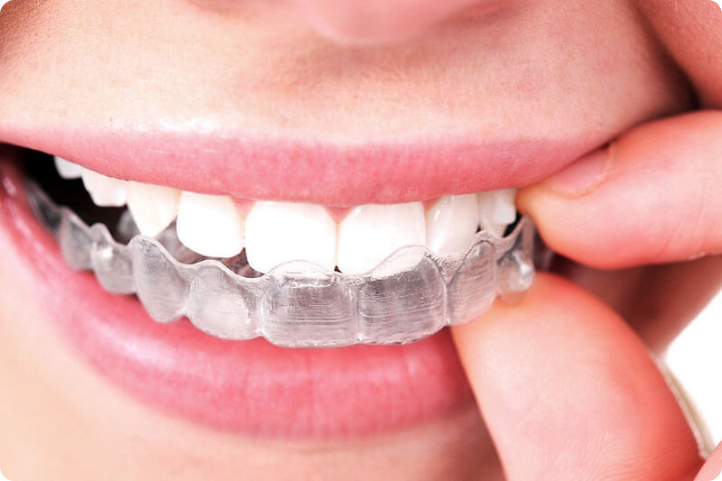What is the background of the image?
Could you answer the question in a detailed manner, providing as much information as possible?

The image showcases a close-up of a person's mouth, and the background of the image reveals smooth, healthy teeth that highlight the effectiveness of clear braces for those seeking to correct their smiles discreetly.